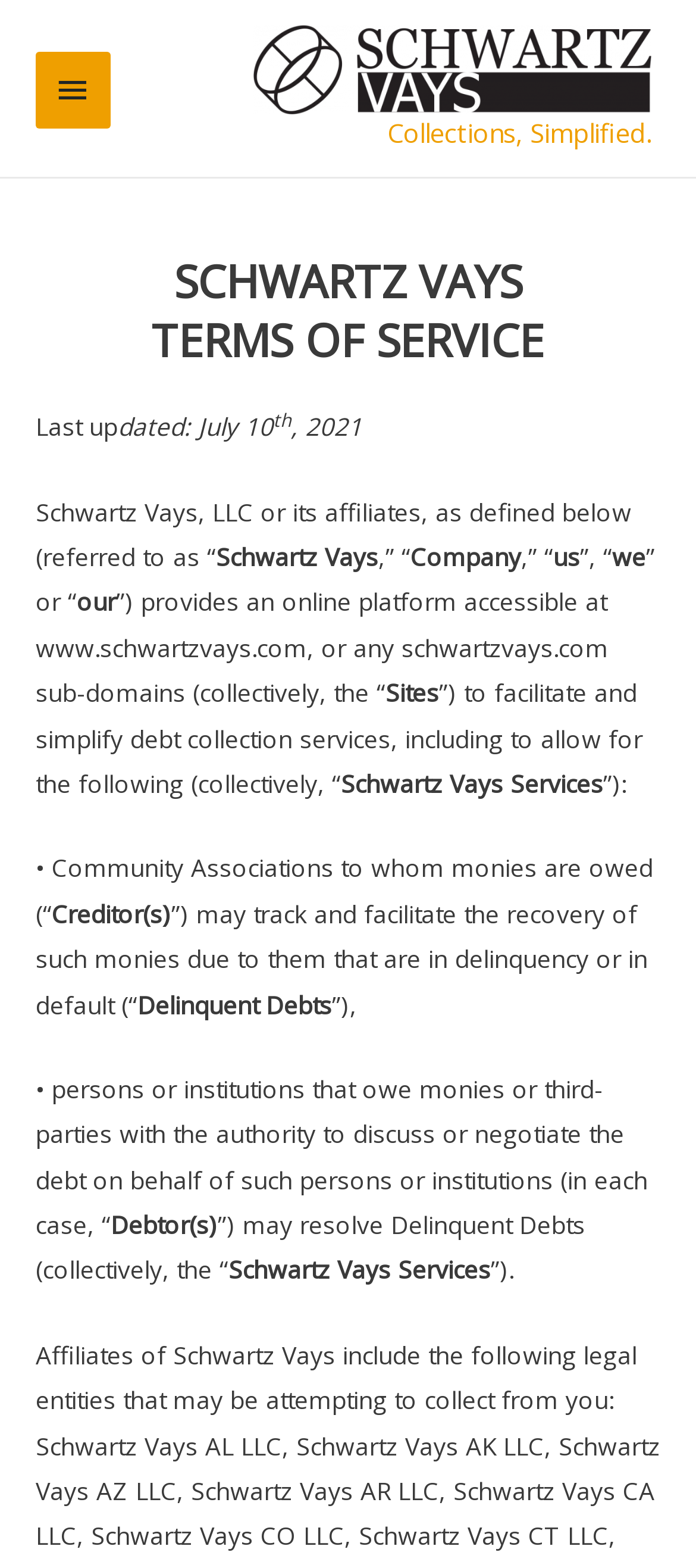Answer this question using a single word or a brief phrase:
Who can track and facilitate the recovery of delinquent debts?

Community Associations